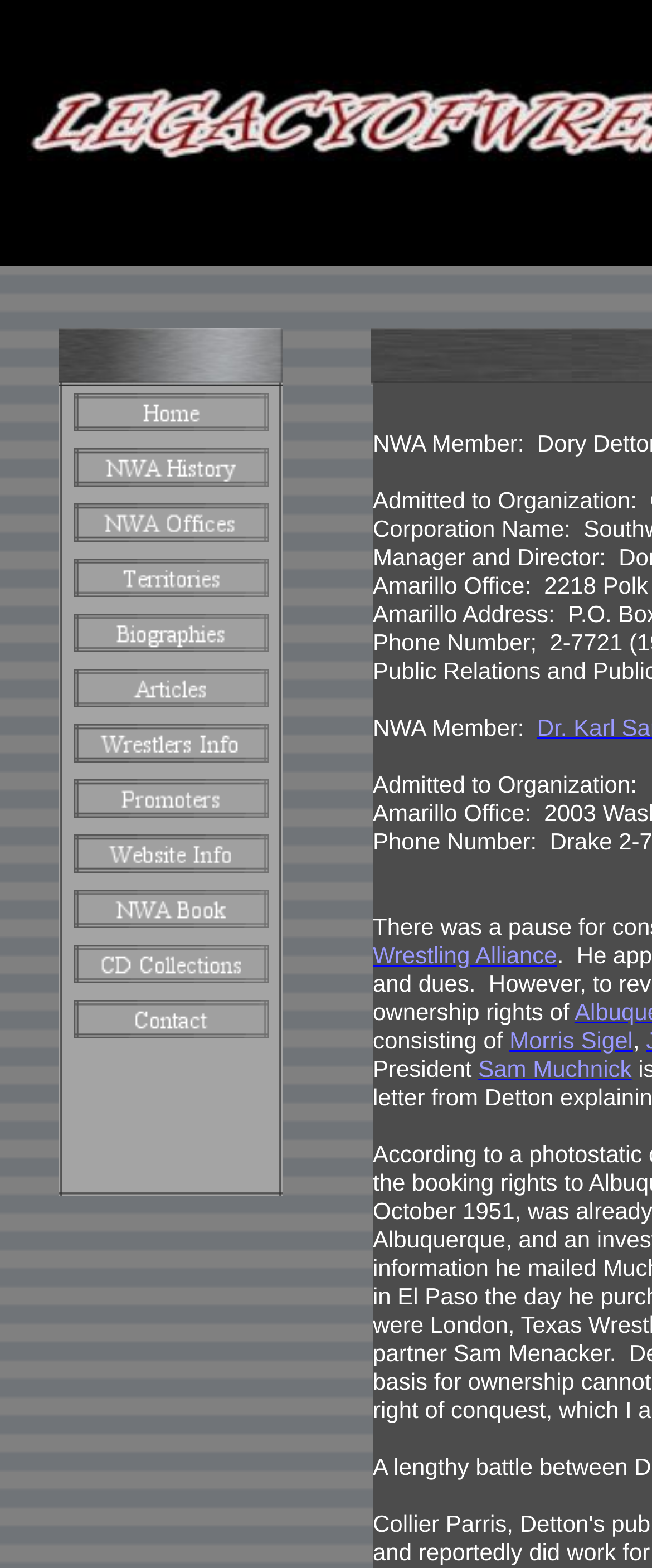Provide the bounding box coordinates for the UI element that is described by this text: "2". The coordinates should be in the form of four float numbers between 0 and 1: [left, top, right, bottom].

None